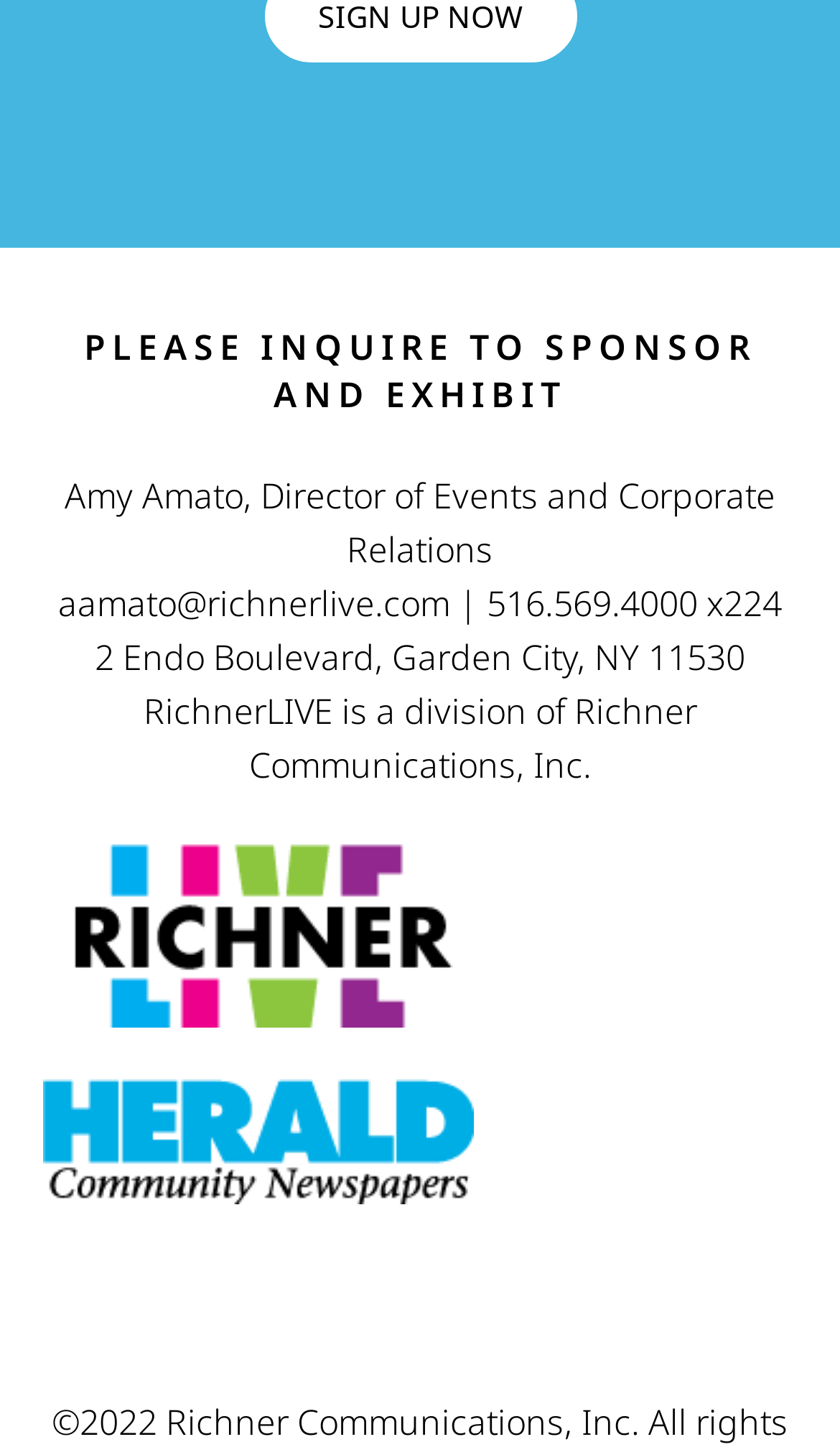What is the parent company of RichnerLIVE?
Using the image, elaborate on the answer with as much detail as possible.

The answer can be found by looking at the link element with the text 'Richner Communications, Inc.' which is a sub-element of the Root Element and is located next to the text 'RichnerLIVE is a division of'.